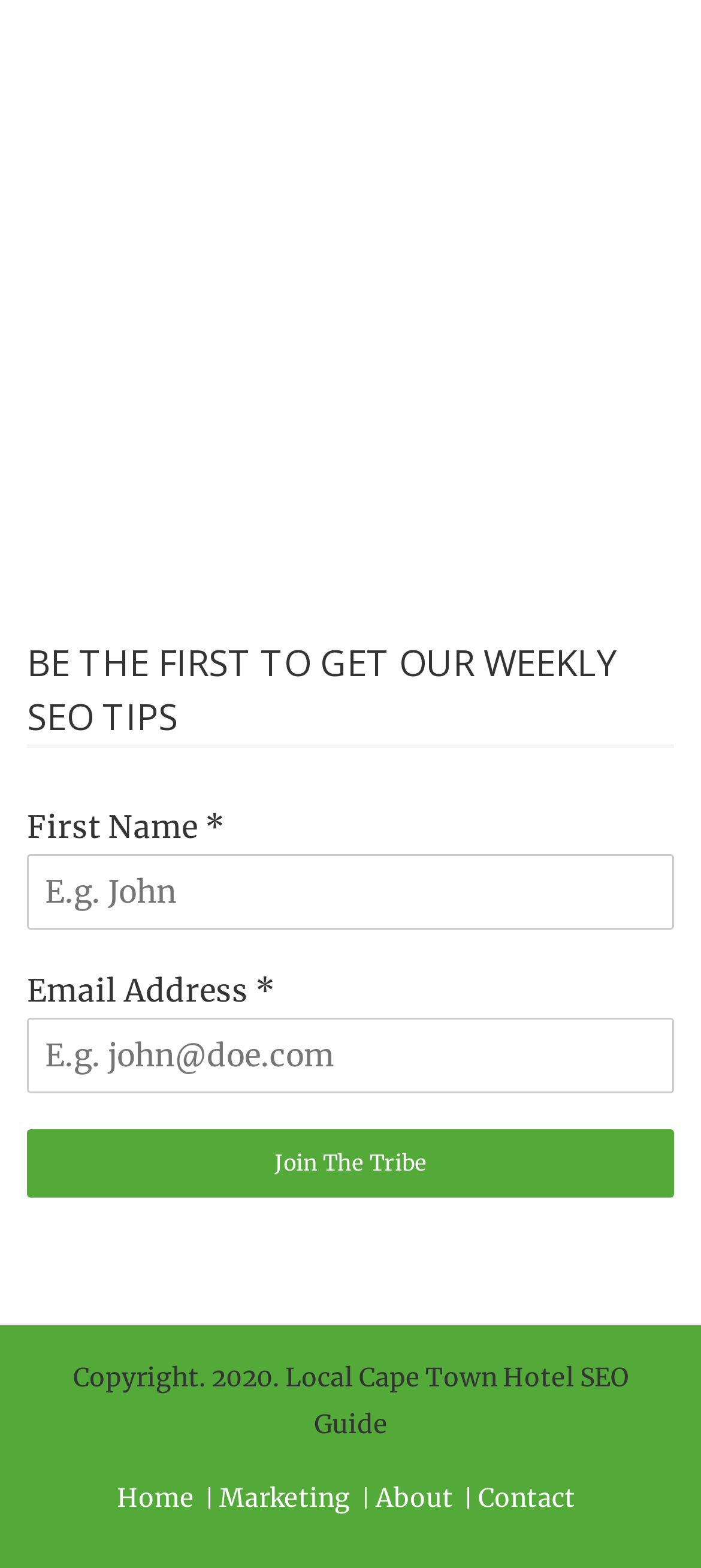What is the copyright year?
Refer to the image and provide a thorough answer to the question.

The copyright information at the bottom of the page states 'Copyright. 2020. Local Cape Town Hotel SEO Guide', indicating that the copyright year is 2020.